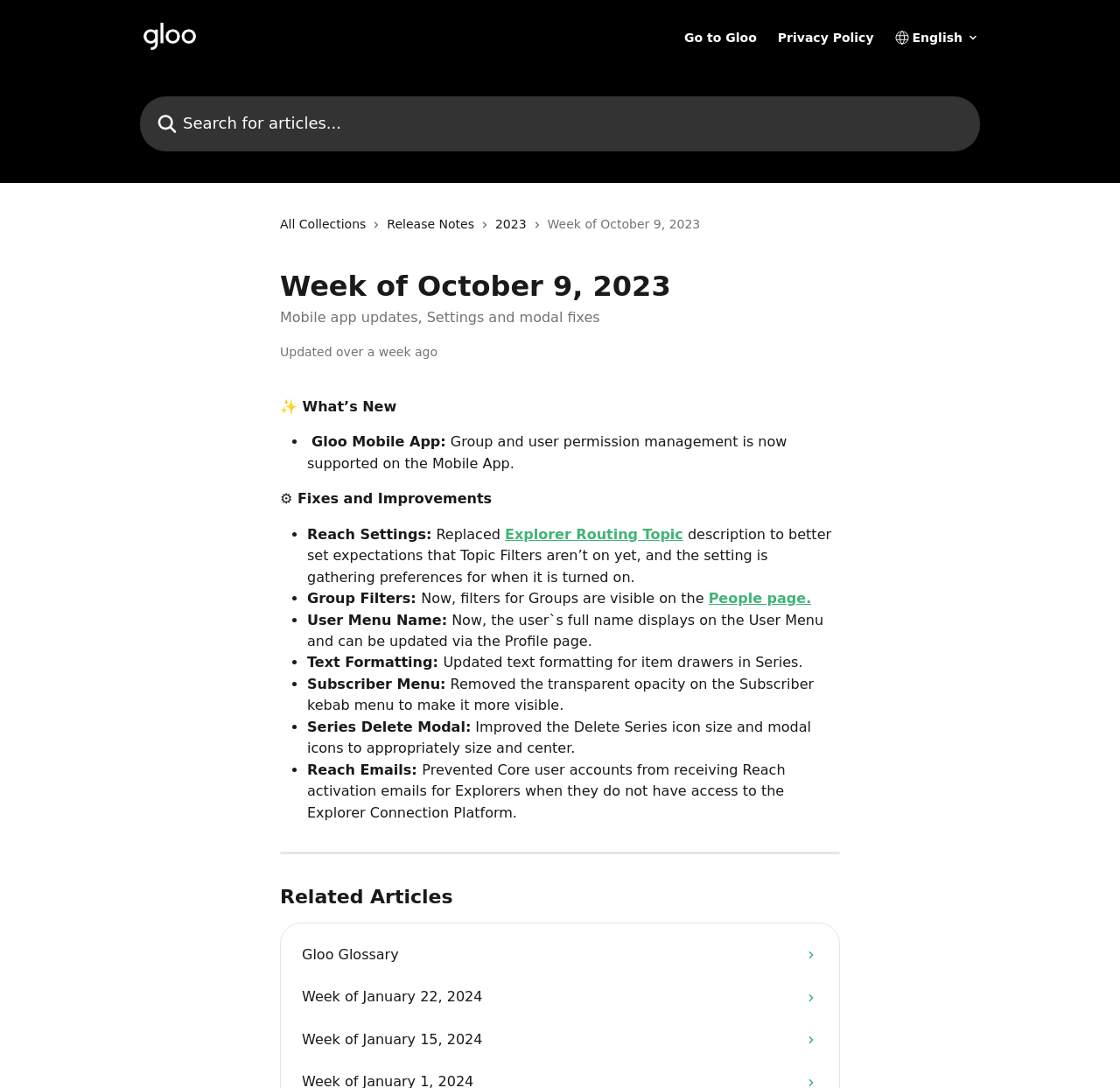Please locate the bounding box coordinates of the element that should be clicked to complete the given instruction: "Read about Explorer Routing Topic".

[0.451, 0.483, 0.61, 0.499]